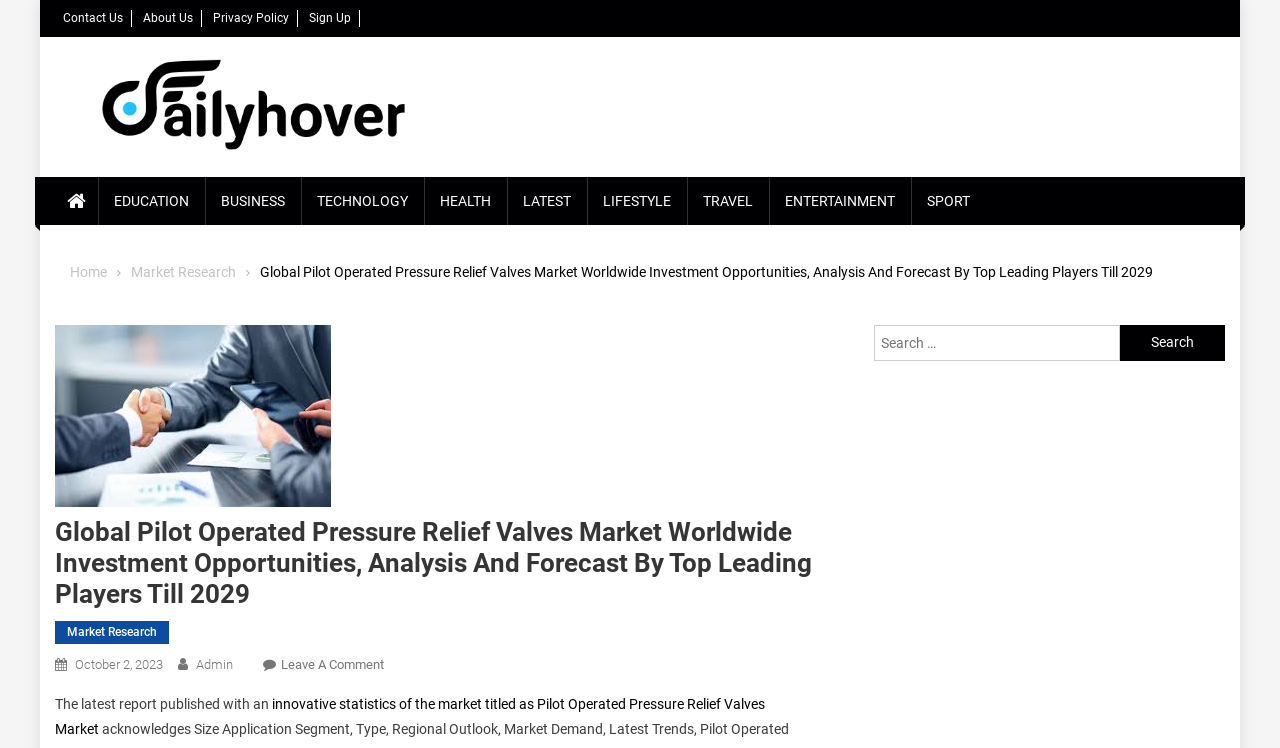Determine the bounding box coordinates of the section I need to click to execute the following instruction: "Read about pilot operated pressure relief valves market". Provide the coordinates as four float numbers between 0 and 1, i.e., [left, top, right, bottom].

[0.043, 0.93, 0.598, 0.985]